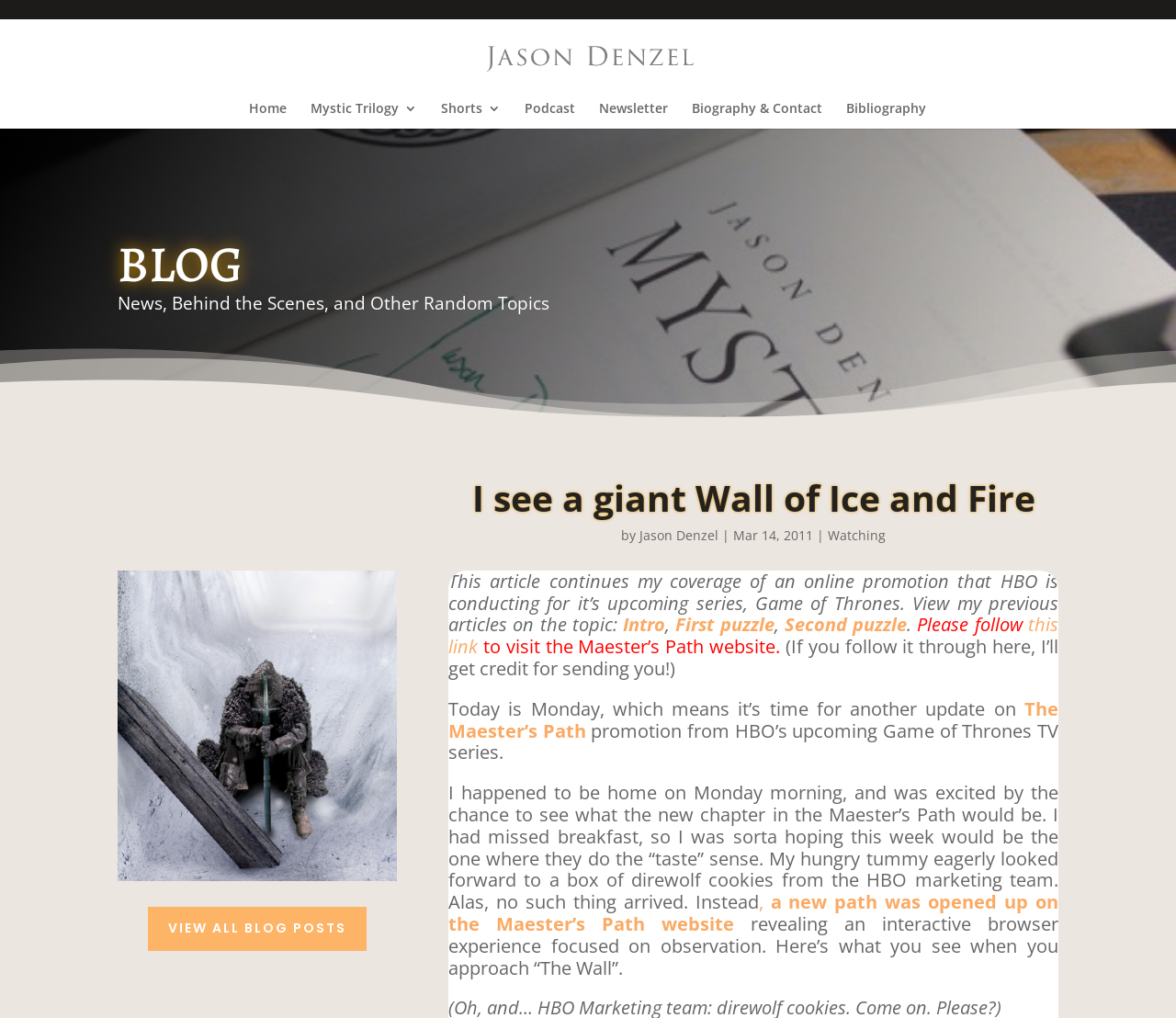Identify the bounding box coordinates necessary to click and complete the given instruction: "Click on the 'Home' link".

[0.211, 0.1, 0.243, 0.126]